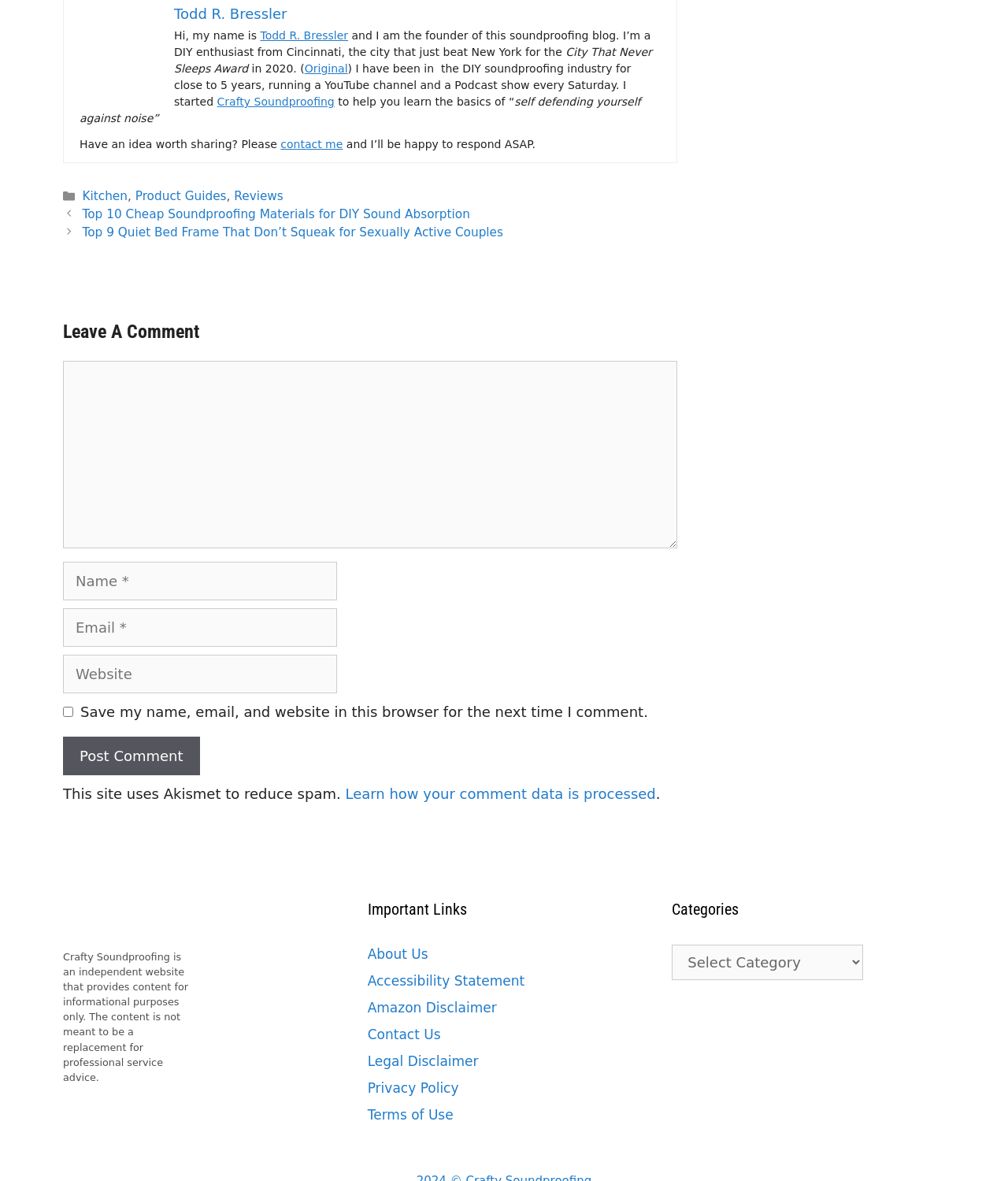Identify the bounding box coordinates of the area that should be clicked in order to complete the given instruction: "Leave a comment". The bounding box coordinates should be four float numbers between 0 and 1, i.e., [left, top, right, bottom].

[0.062, 0.305, 0.672, 0.464]